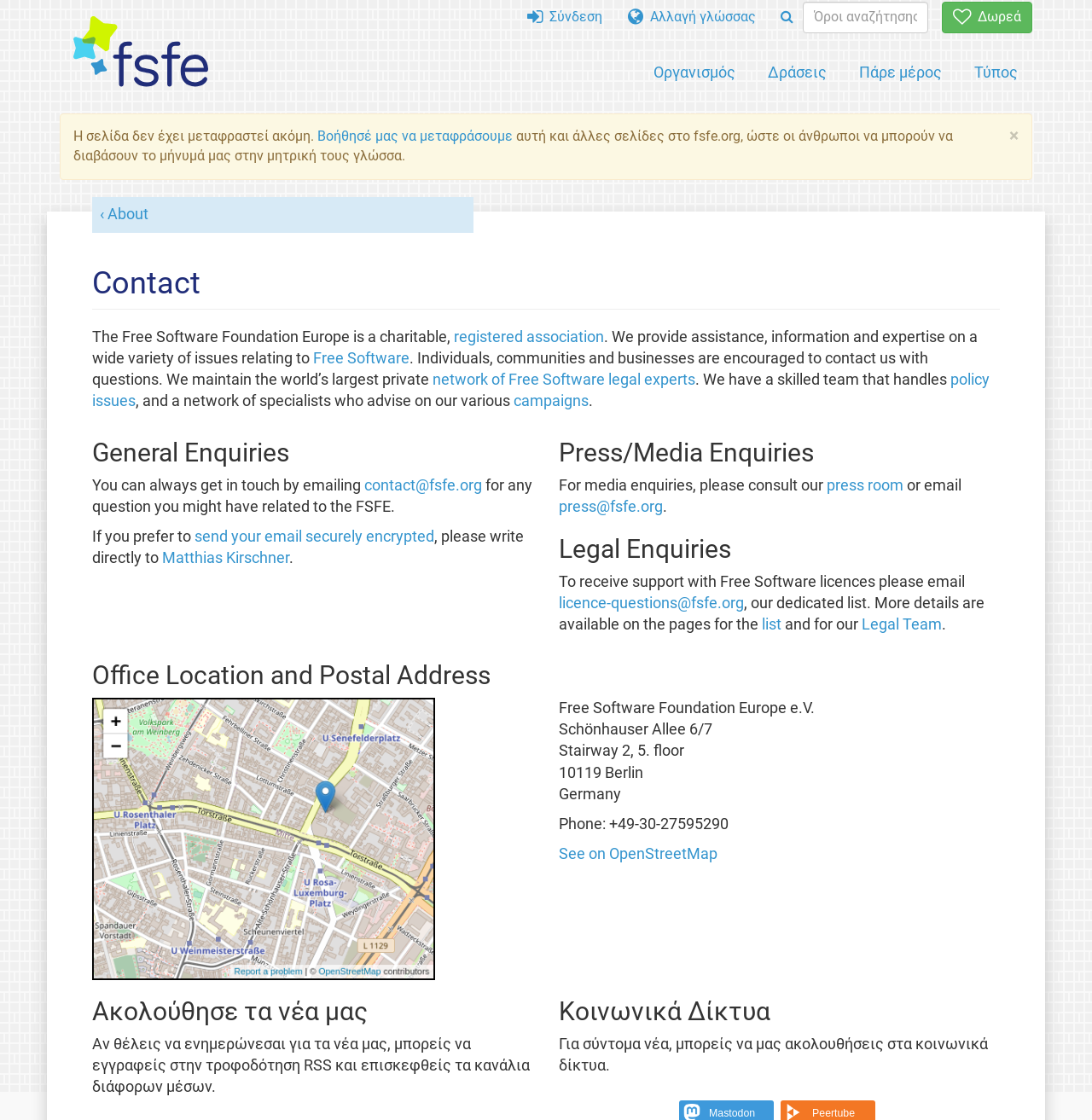Create an elaborate caption that covers all aspects of the webpage.

The webpage is about the Free Software Foundation Europe (FSFE), a charitable, registered association. At the top, there are several links to different sections of the website, including "Οργανισμός" (Organization), "Δράσεις" (Actions), "Πάρε μέρος" (Get involved), and "Τύπος" (Press). On the right side, there is a search bar with a magnifying glass icon and a language selection dropdown.

Below the top navigation, there is a heading "Contact" followed by a brief description of the FSFE. The description mentions that the organization provides assistance, information, and expertise on various issues related to free software. There are also links to "Free Software" and "network of Free Software legal experts".

The page is divided into several sections, including "General Enquiries", "Press/Media Enquiries", "Legal Enquiries", and "Office Location and Postal Address". Each section provides contact information, such as email addresses and phone numbers, as well as links to relevant pages.

In the "Office Location and Postal Address" section, there is an image of a map showing the location of the FSFE office in Berlin. The address, phone number, and other contact details are listed below the map.

At the bottom of the page, there are two headings: "Ακολούθησε τα νέα μας" (Follow our news) and "Κοινωνικά Δίκτυα" (Social Networks). The first section invites users to subscribe to the RSS feed and follow the organization on various social media channels. The second section lists the social media channels where the FSFE can be found.